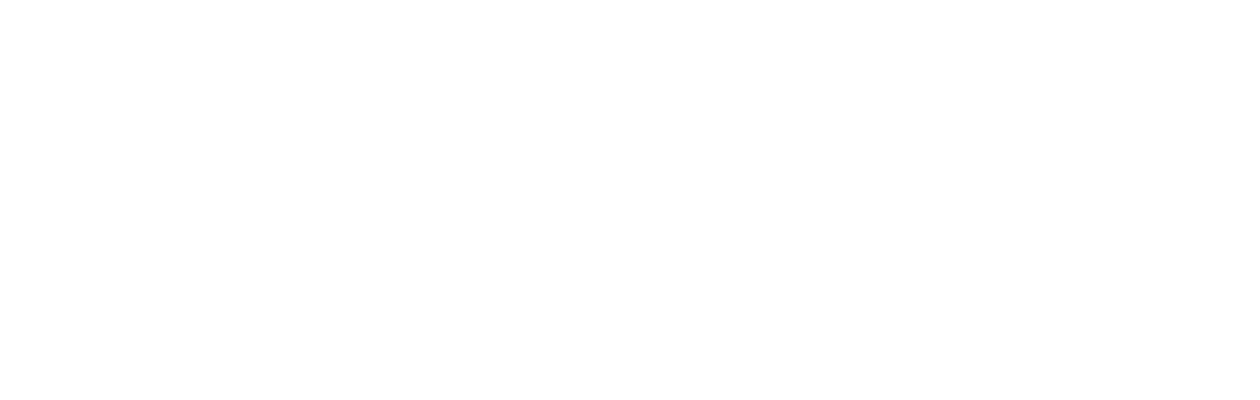Please respond to the question with a concise word or phrase:
What is the role of the wedding DJs' music choices?

Create uplifting experience